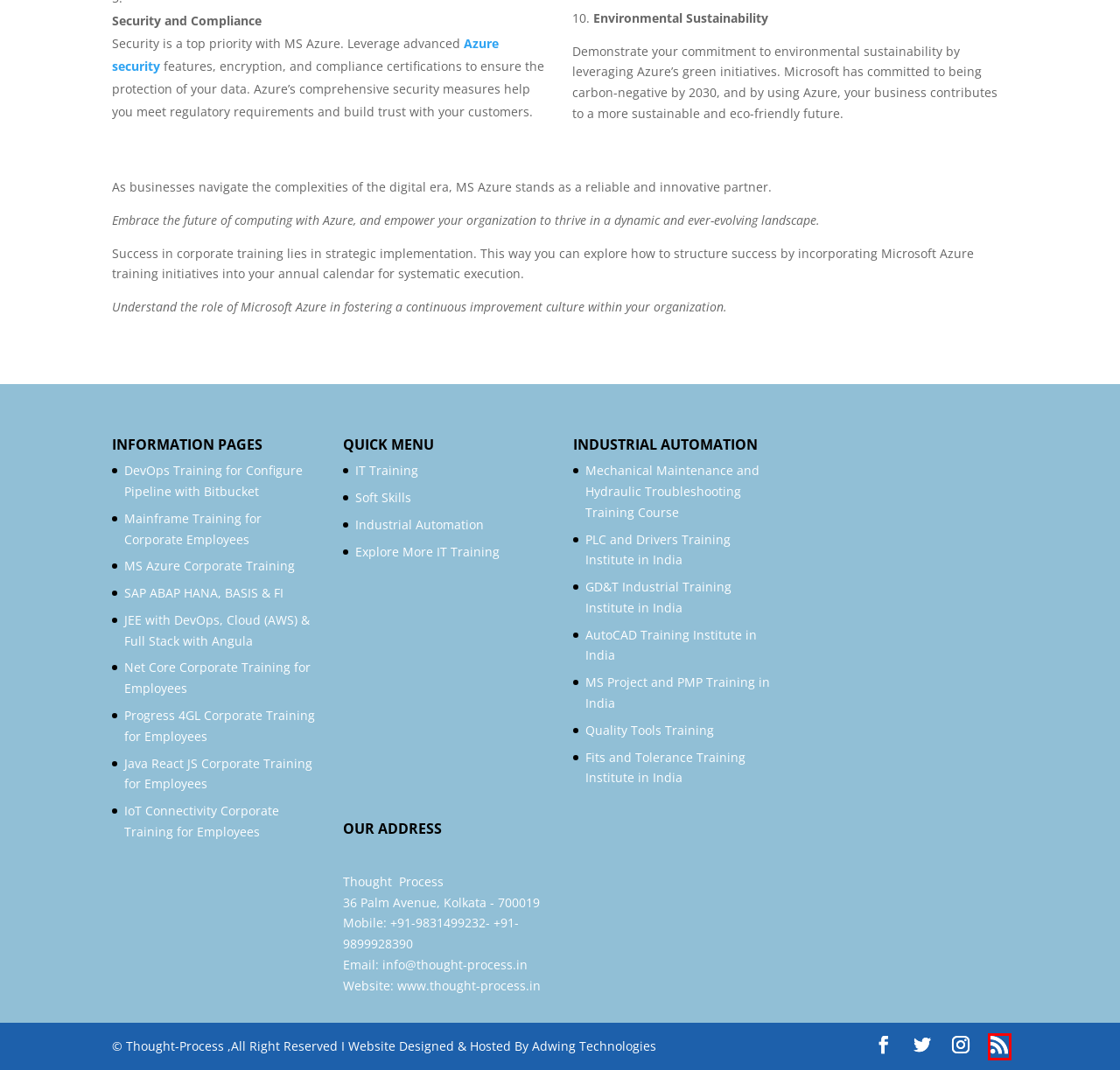Given a webpage screenshot with a UI element marked by a red bounding box, choose the description that best corresponds to the new webpage that will appear after clicking the element. The candidates are:
A. PLC and Drivers Training Institute in India
B. Thought Process :Soft Skill & IT Company
C. JEE With DevOps, Cloud (AWS), & Full Stack with Angular Training
D. Mainframe Training for Corporate Employees
E. Industrial Automation - Thought Process :Soft Skill & IT Company
F. Java React JS Corporate Training for Employees | @9831499232
G. Mechanical Maintenance and Hydraulic Troubleshooting Course
H. Net Core Corporate Training for Employees | Contact: 9831499232

B